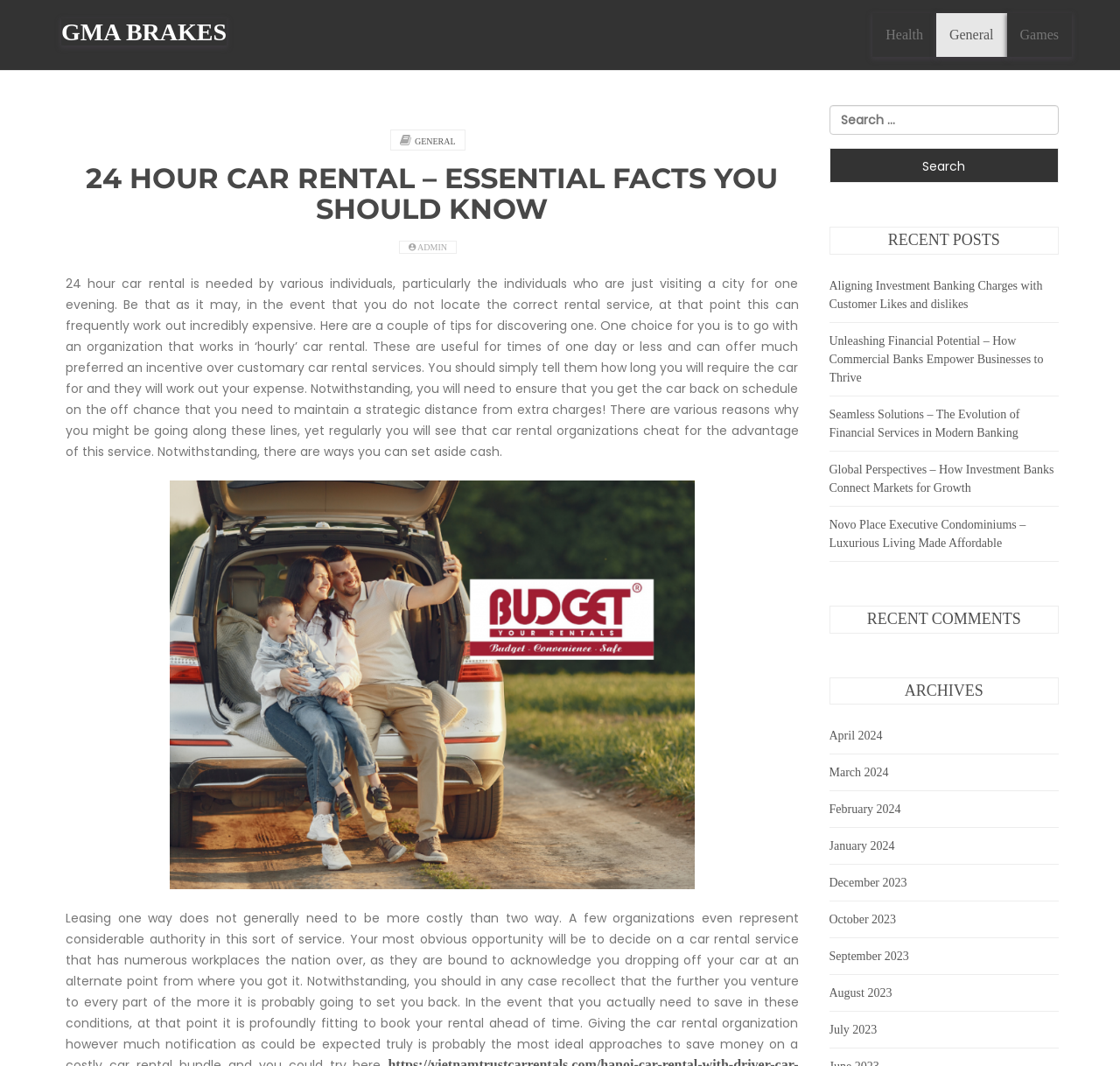Use a single word or phrase to answer the question:
What is the topic of the main article?

24 hour car rental